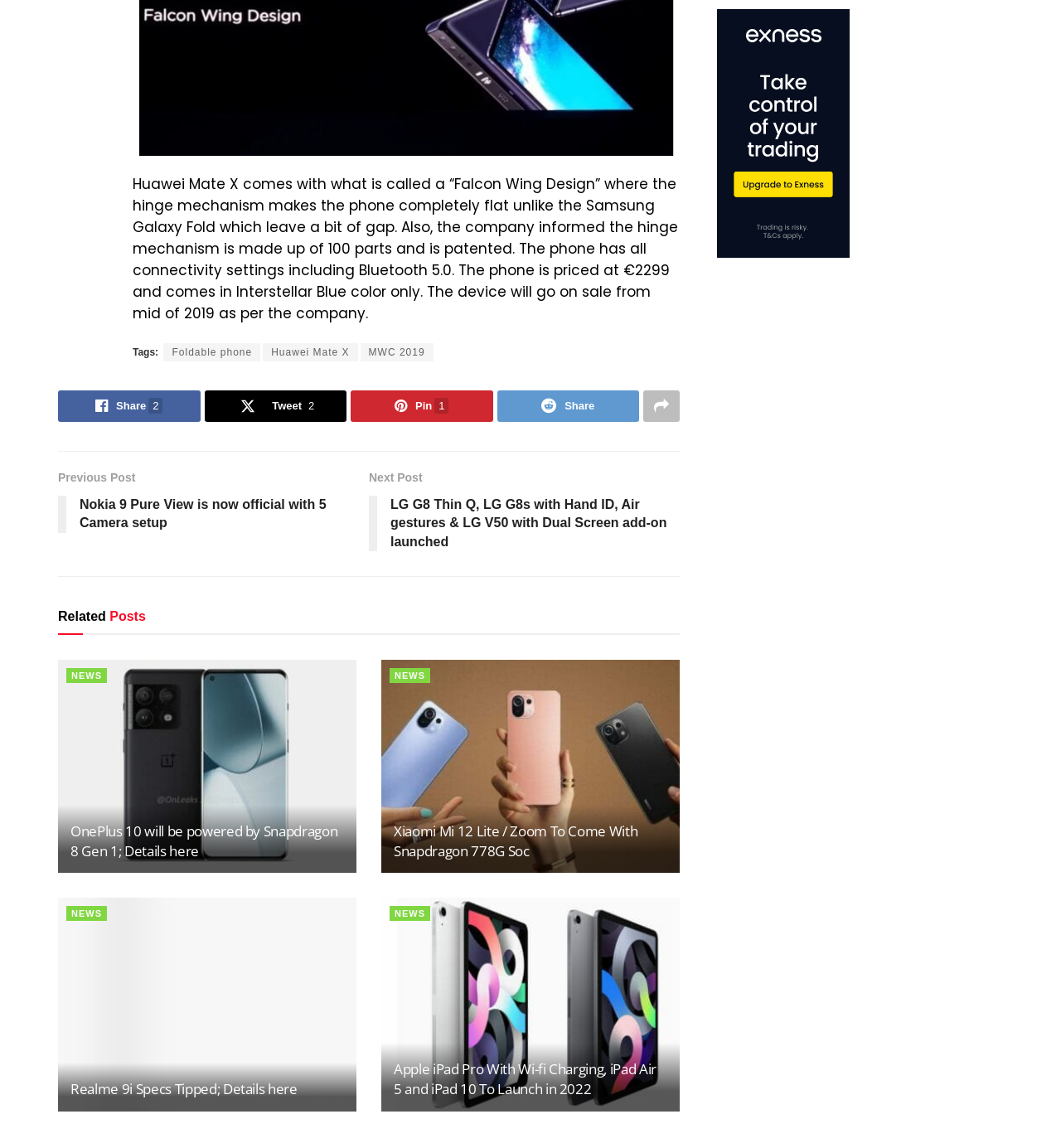Please identify the bounding box coordinates of the region to click in order to complete the task: "Share the post on Twitter". The coordinates must be four float numbers between 0 and 1, specified as [left, top, right, bottom].

[0.193, 0.34, 0.327, 0.368]